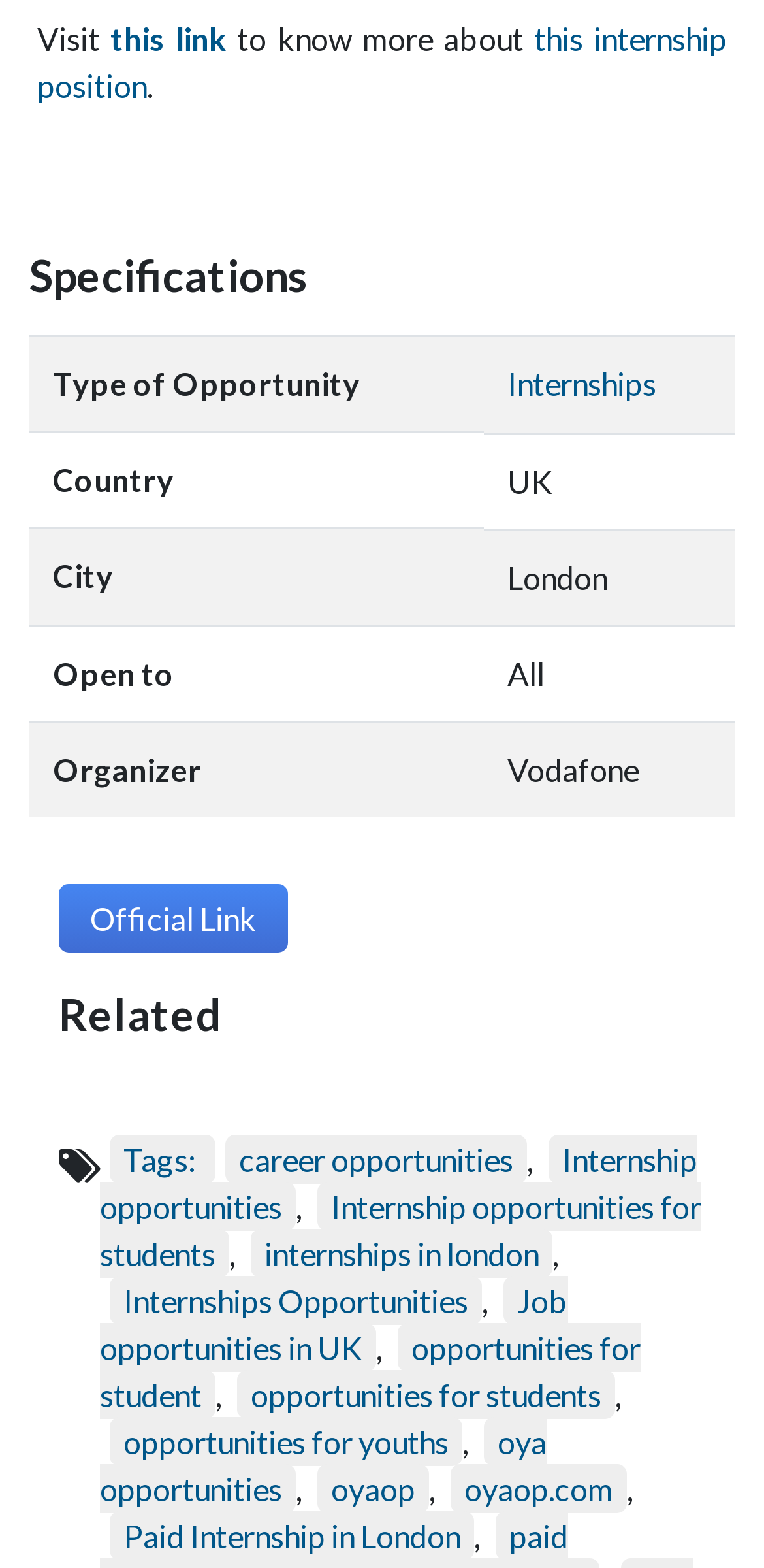In which city is the internship located?
Give a thorough and detailed response to the question.

The answer can be found in the table under the 'Specifications' heading, where the 'City' rowheader is paired with the gridcell 'London'. This indicates that the internship is located in London.